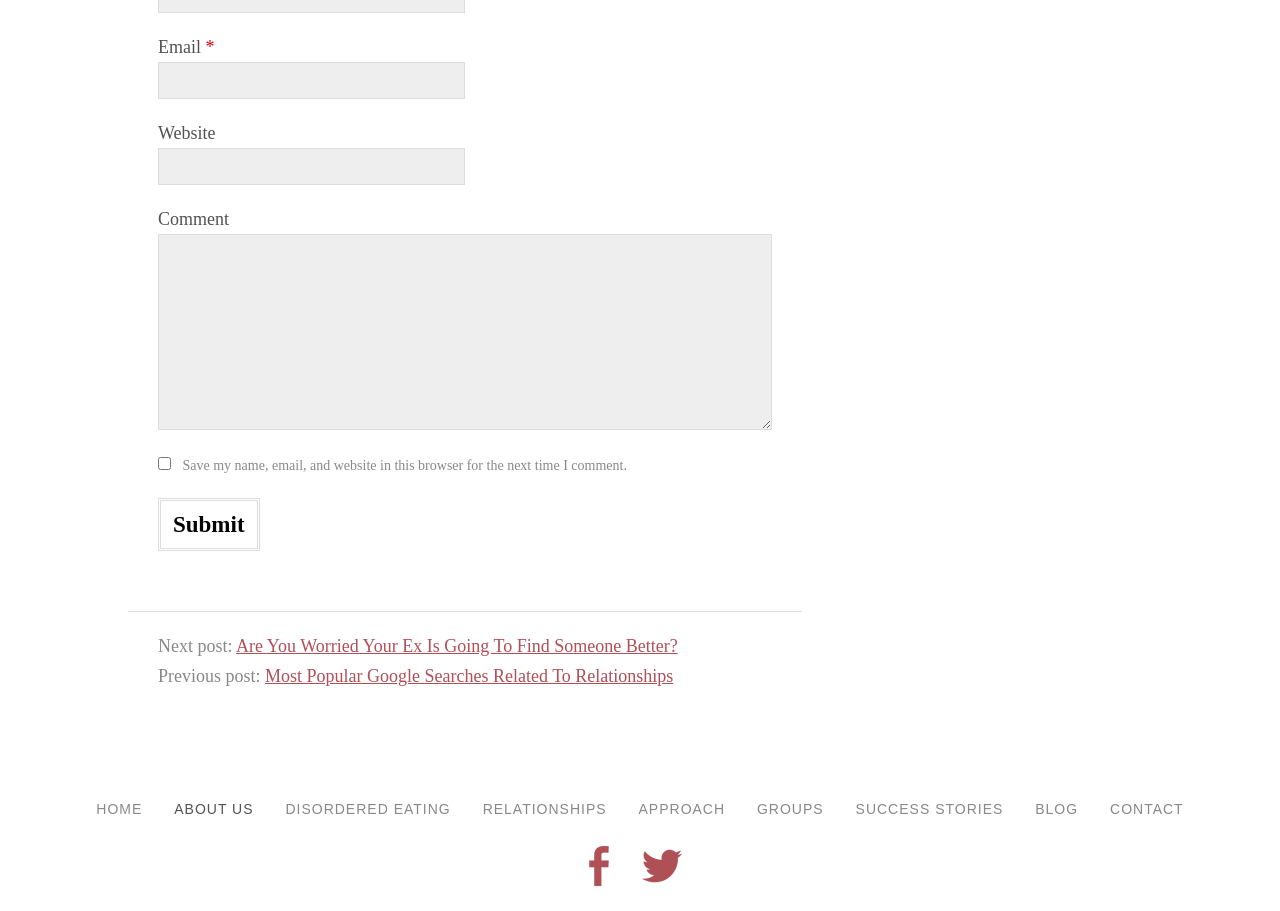Answer succinctly with a single word or phrase:
How many links are there in the footer?

10